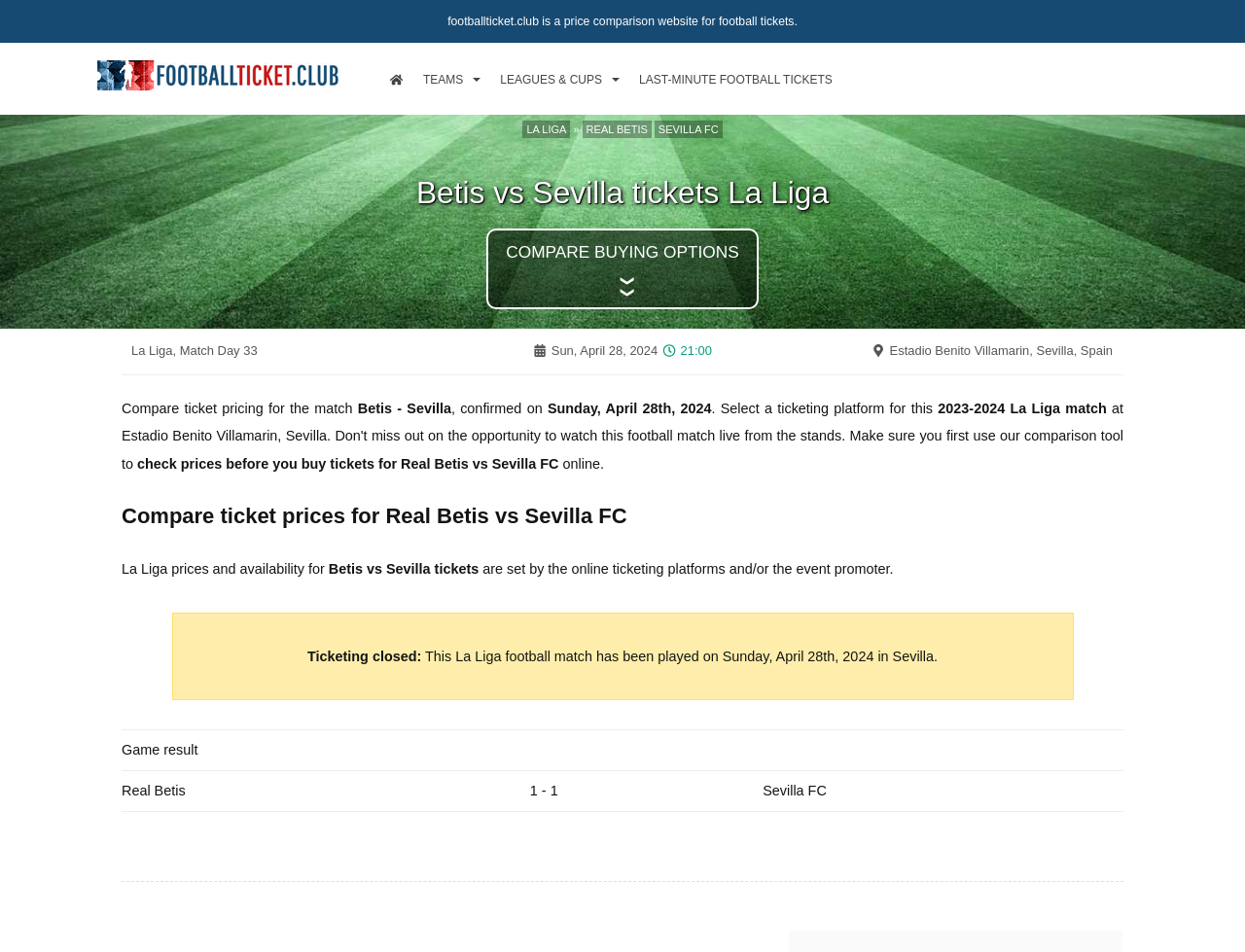Identify the bounding box coordinates for the element you need to click to achieve the following task: "Go to the 'TEAMS' page". Provide the bounding box coordinates as four float numbers between 0 and 1, in the form [left, top, right, bottom].

[0.332, 0.045, 0.394, 0.121]